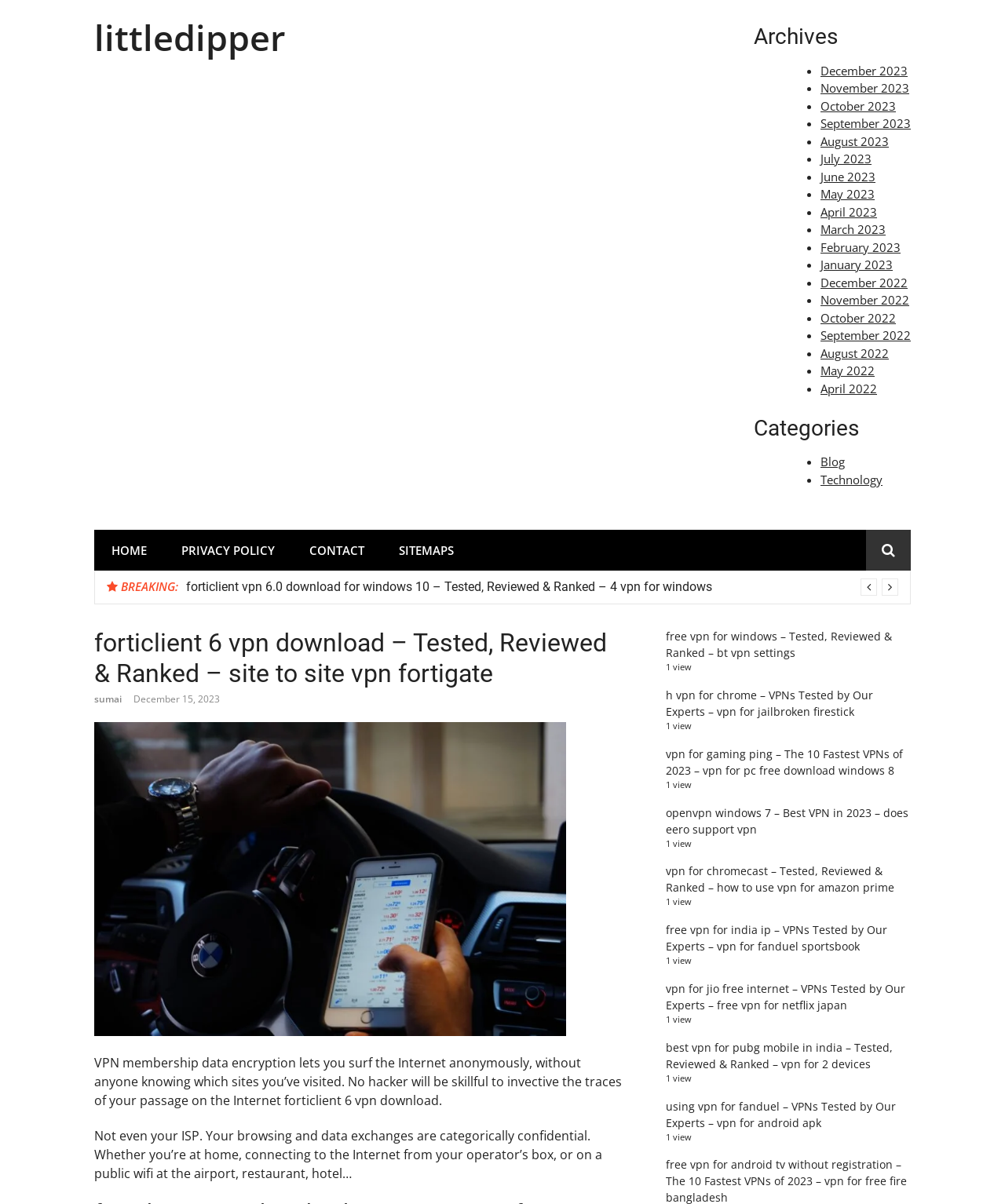Identify the bounding box coordinates of the element that should be clicked to fulfill this task: "Click on the 'HOME' link". The coordinates should be provided as four float numbers between 0 and 1, i.e., [left, top, right, bottom].

[0.094, 0.44, 0.163, 0.474]